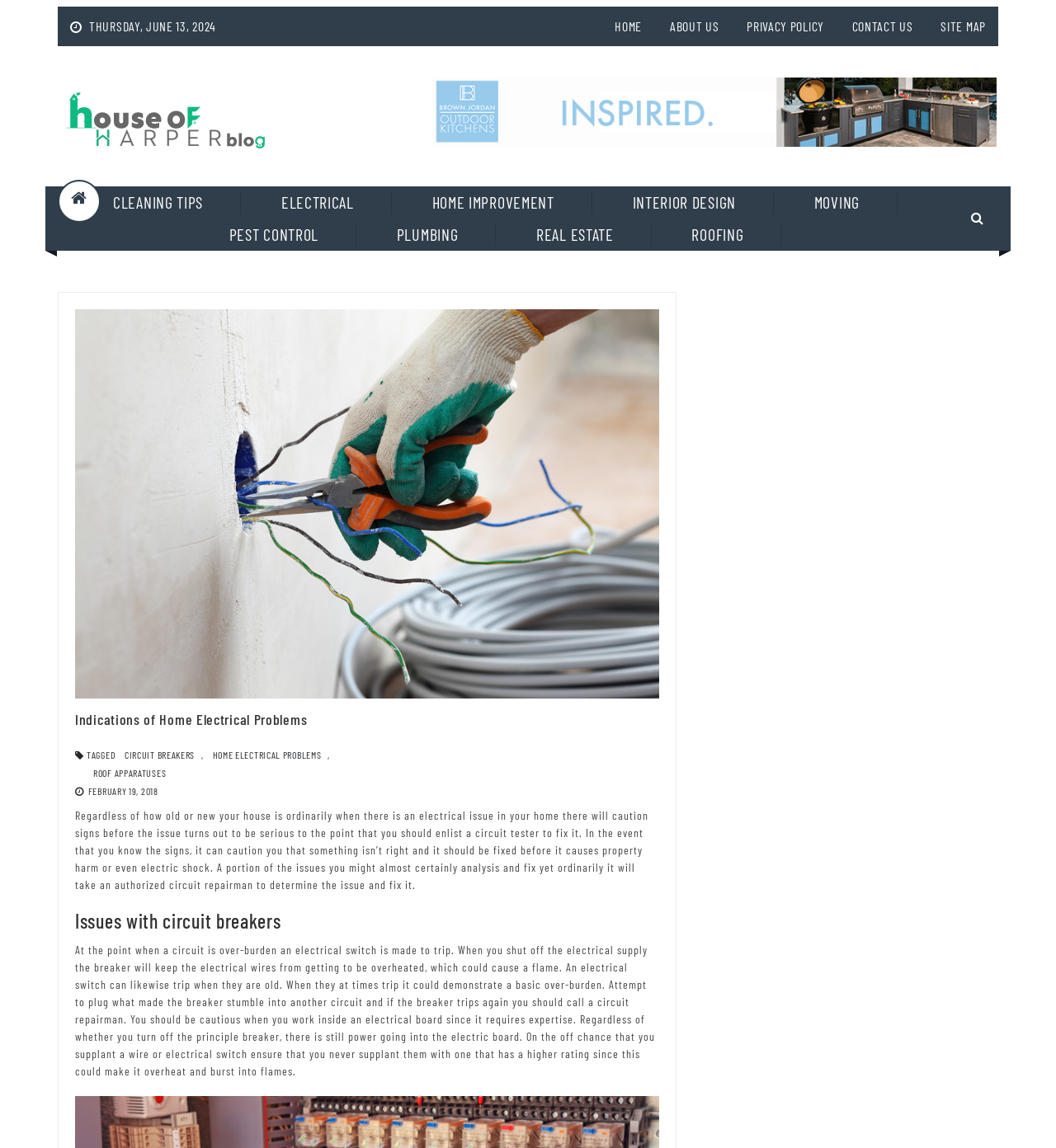Pinpoint the bounding box coordinates of the area that should be clicked to complete the following instruction: "Click the 'House of Harper Blog' link". The coordinates must be given as four float numbers between 0 and 1, i.e., [left, top, right, bottom].

[0.055, 0.096, 0.262, 0.11]